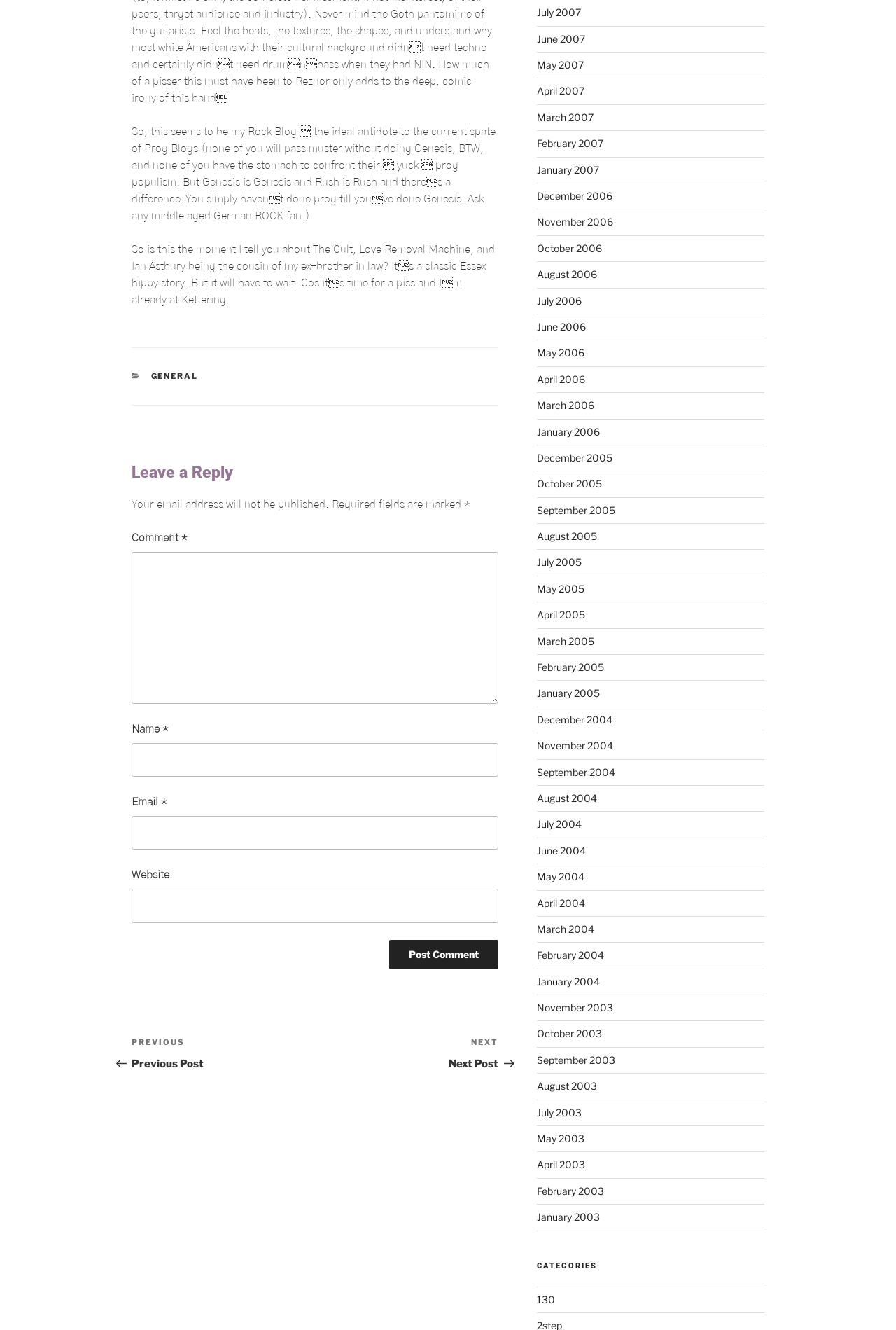How many required fields are there in the comment section?
Refer to the screenshot and answer in one word or phrase.

Three